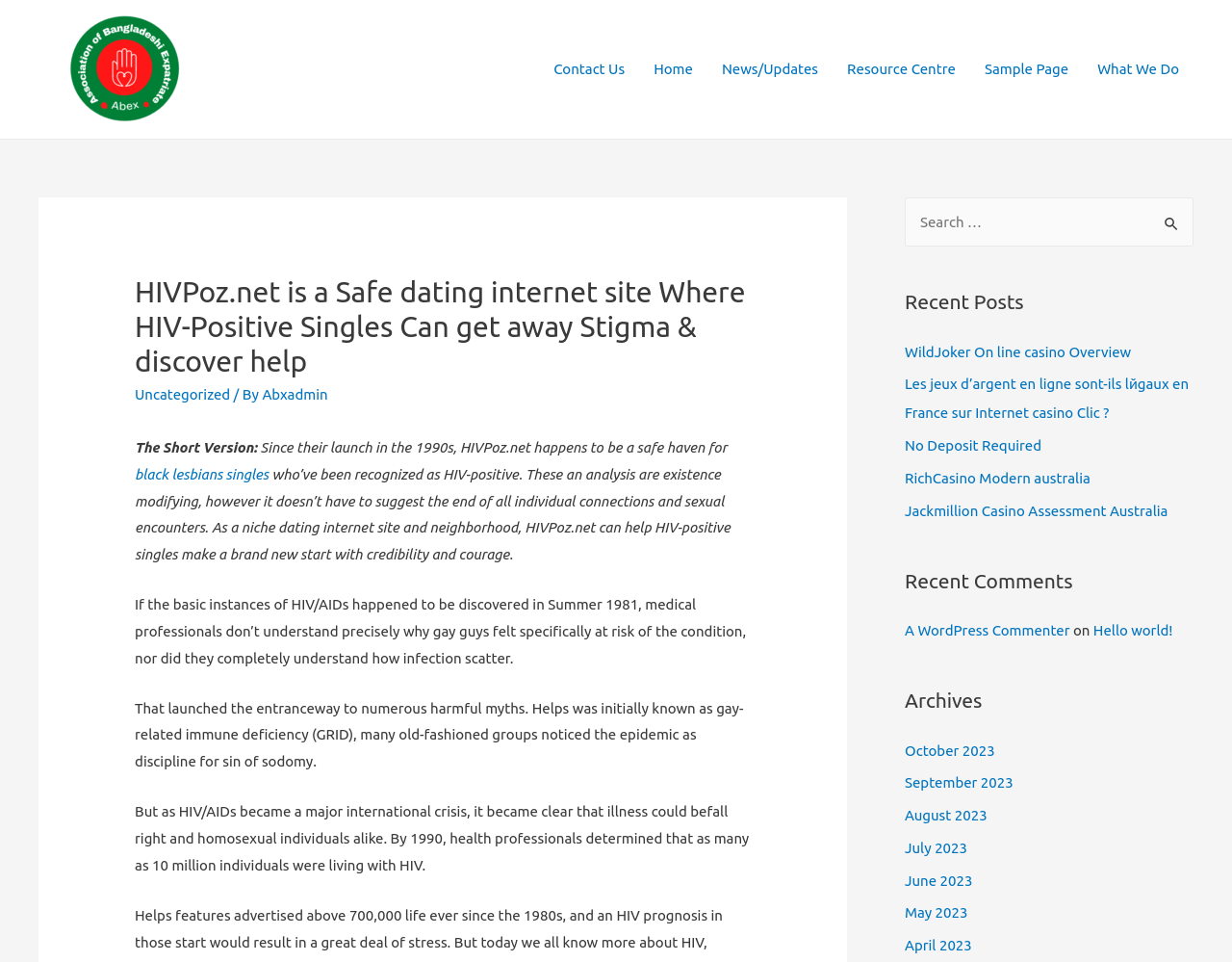Please locate the bounding box coordinates of the element that needs to be clicked to achieve the following instruction: "Click the 'Contact Us' link". The coordinates should be four float numbers between 0 and 1, i.e., [left, top, right, bottom].

[0.438, 0.037, 0.519, 0.107]